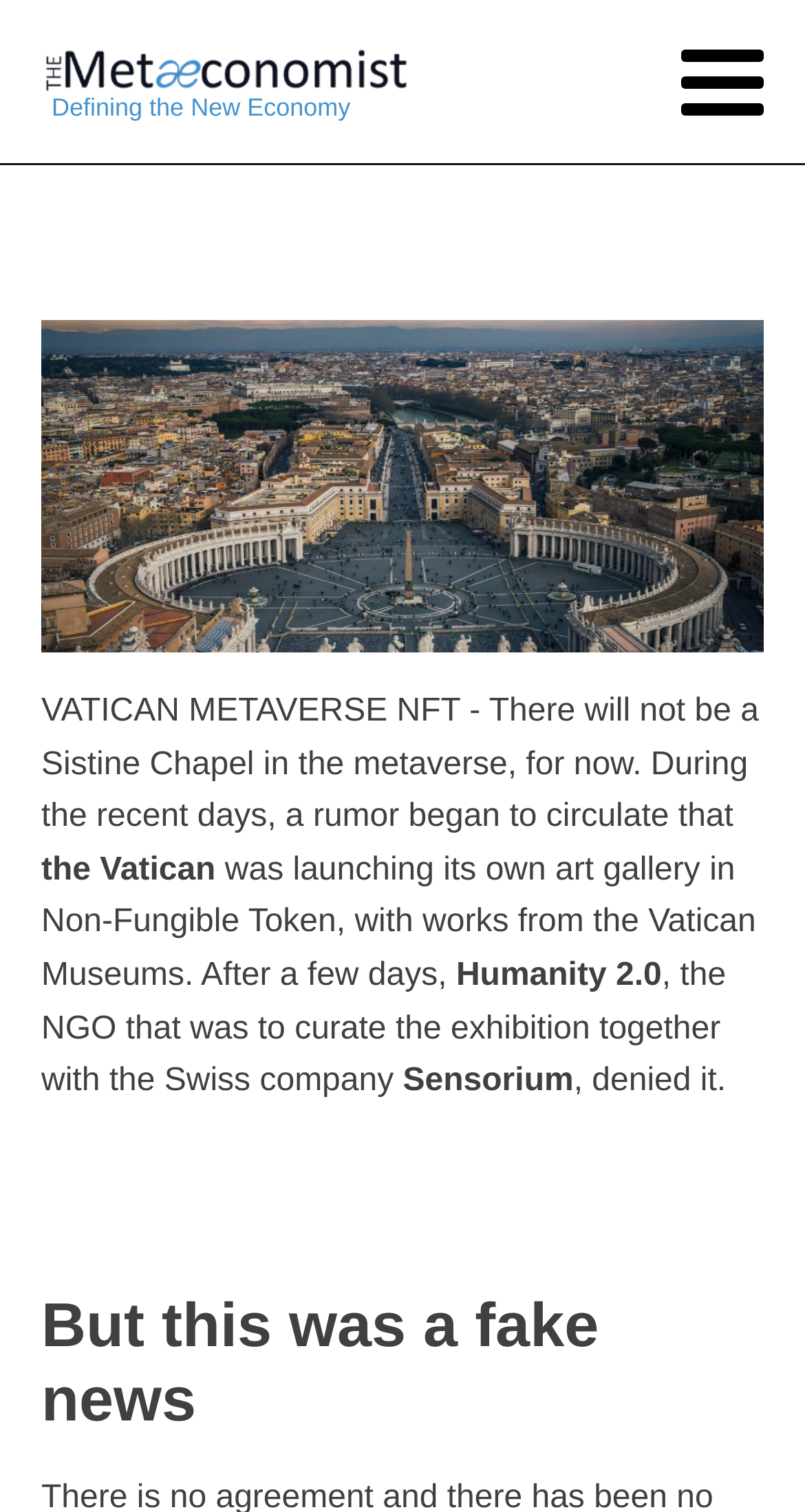What is the name of the NGO mentioned in the article?
Provide an in-depth and detailed answer to the question.

The name of the NGO can be found in the StaticText element with the text 'Humanity 2.0'. This element is part of the article's content, which suggests that Humanity 2.0 is an NGO involved in the topic of the article.